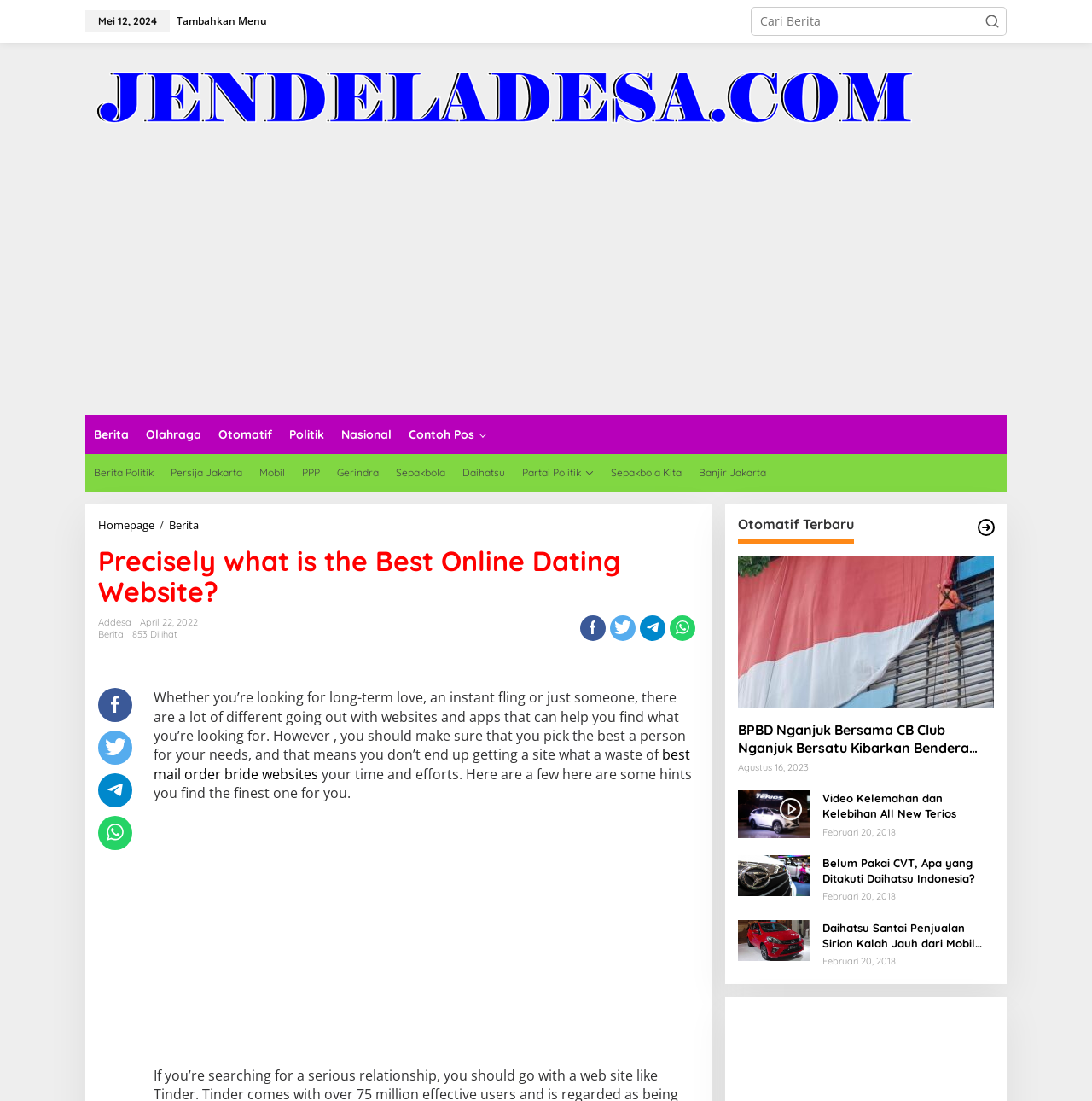Find the bounding box coordinates of the element's region that should be clicked in order to follow the given instruction: "Click on the 'Berita' link". The coordinates should consist of four float numbers between 0 and 1, i.e., [left, top, right, bottom].

[0.078, 0.377, 0.126, 0.412]